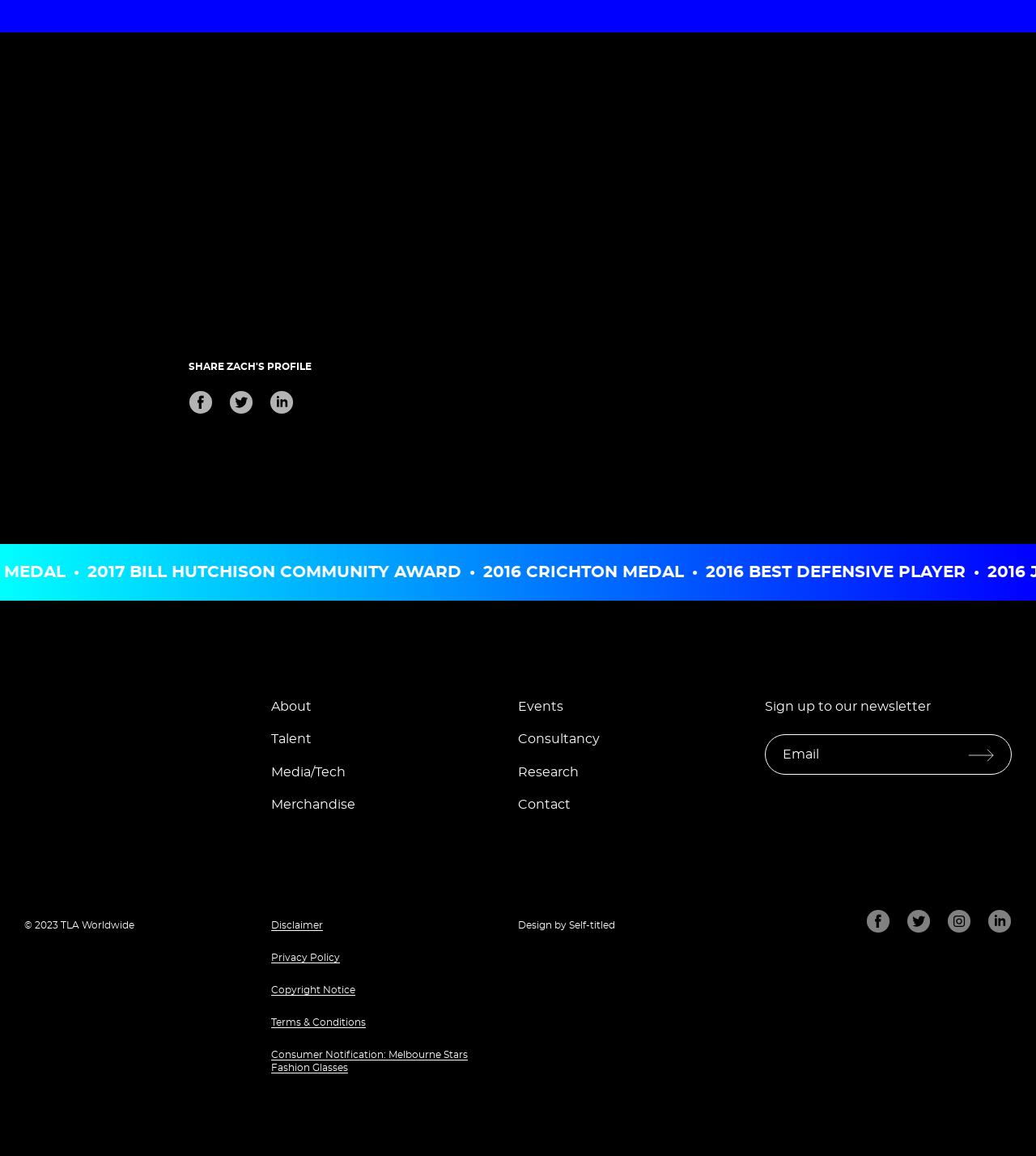Specify the bounding box coordinates of the area to click in order to follow the given instruction: "Click the image to request more information about Zach Merrett."

[0.182, 0.337, 0.206, 0.358]